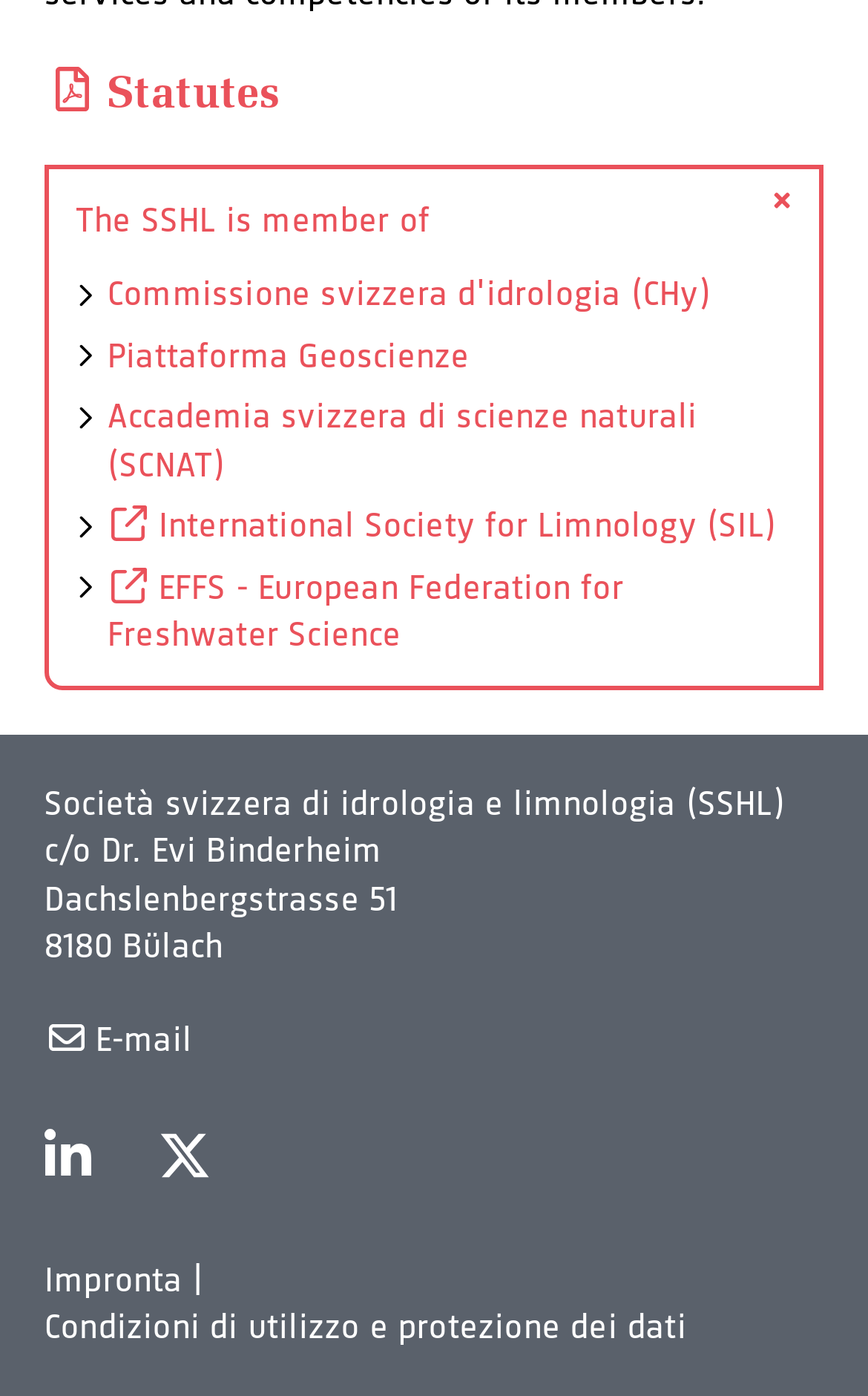Locate the bounding box coordinates of the area to click to fulfill this instruction: "Click on the Statutes link". The bounding box should be presented as four float numbers between 0 and 1, in the order [left, top, right, bottom].

[0.051, 0.046, 0.323, 0.084]